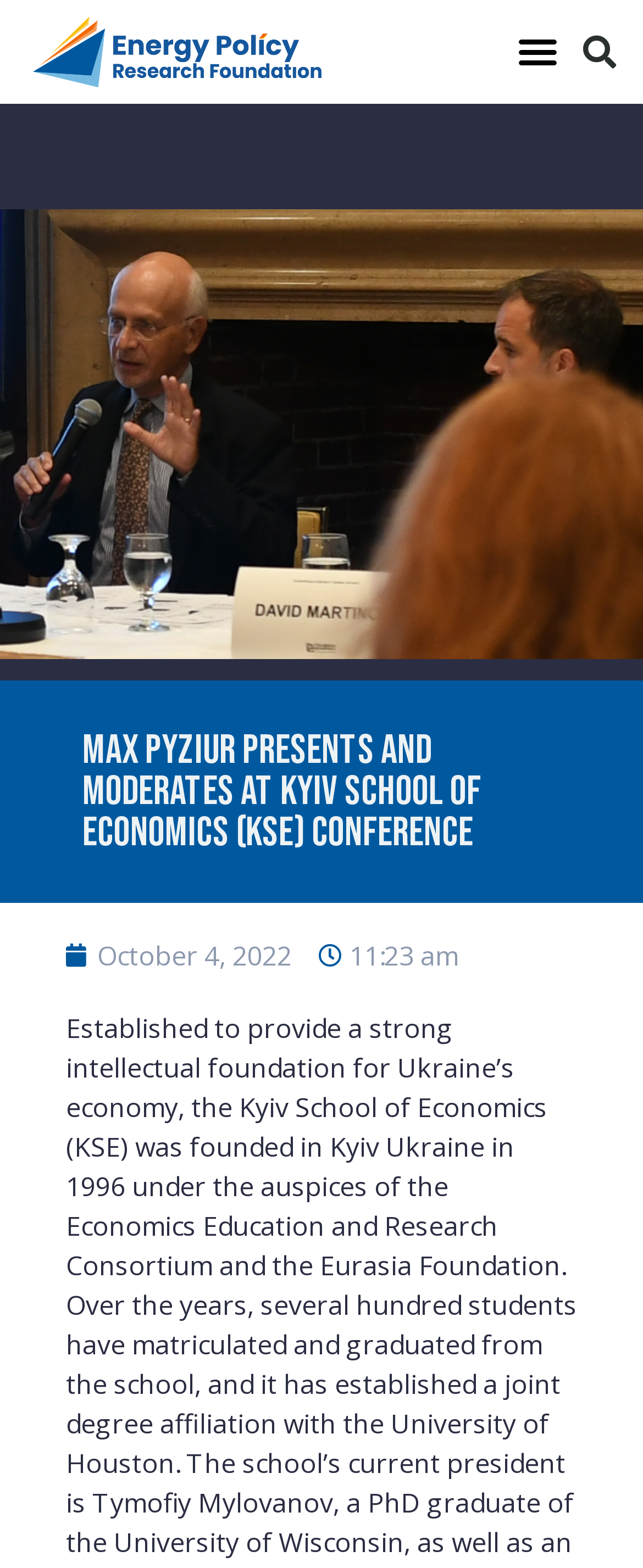Identify the bounding box of the HTML element described as: "title="Best Locksmith in Toronto"".

None